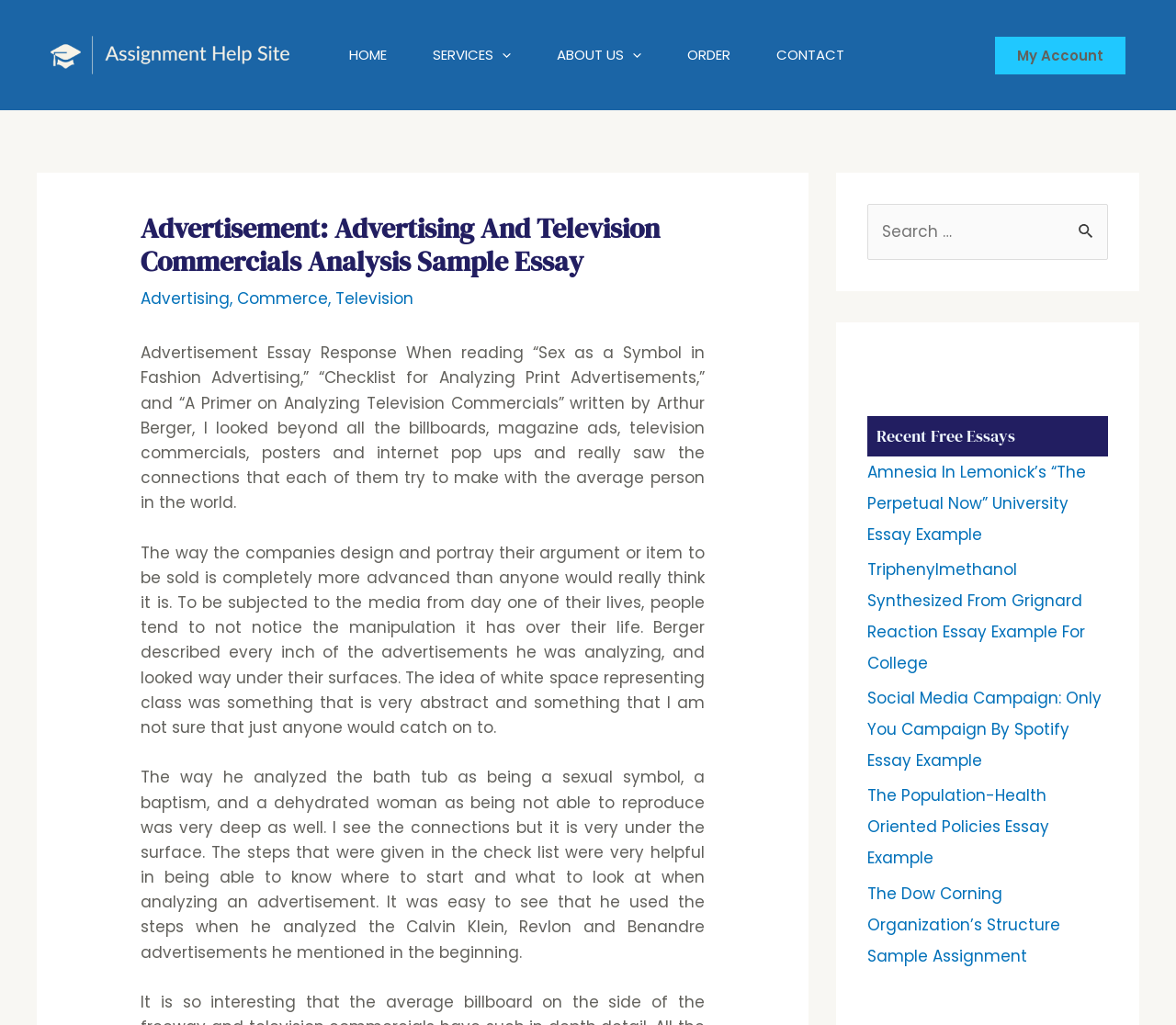Determine the bounding box coordinates for the region that must be clicked to execute the following instruction: "View the 'ORDER' page".

[0.565, 0.0, 0.641, 0.108]